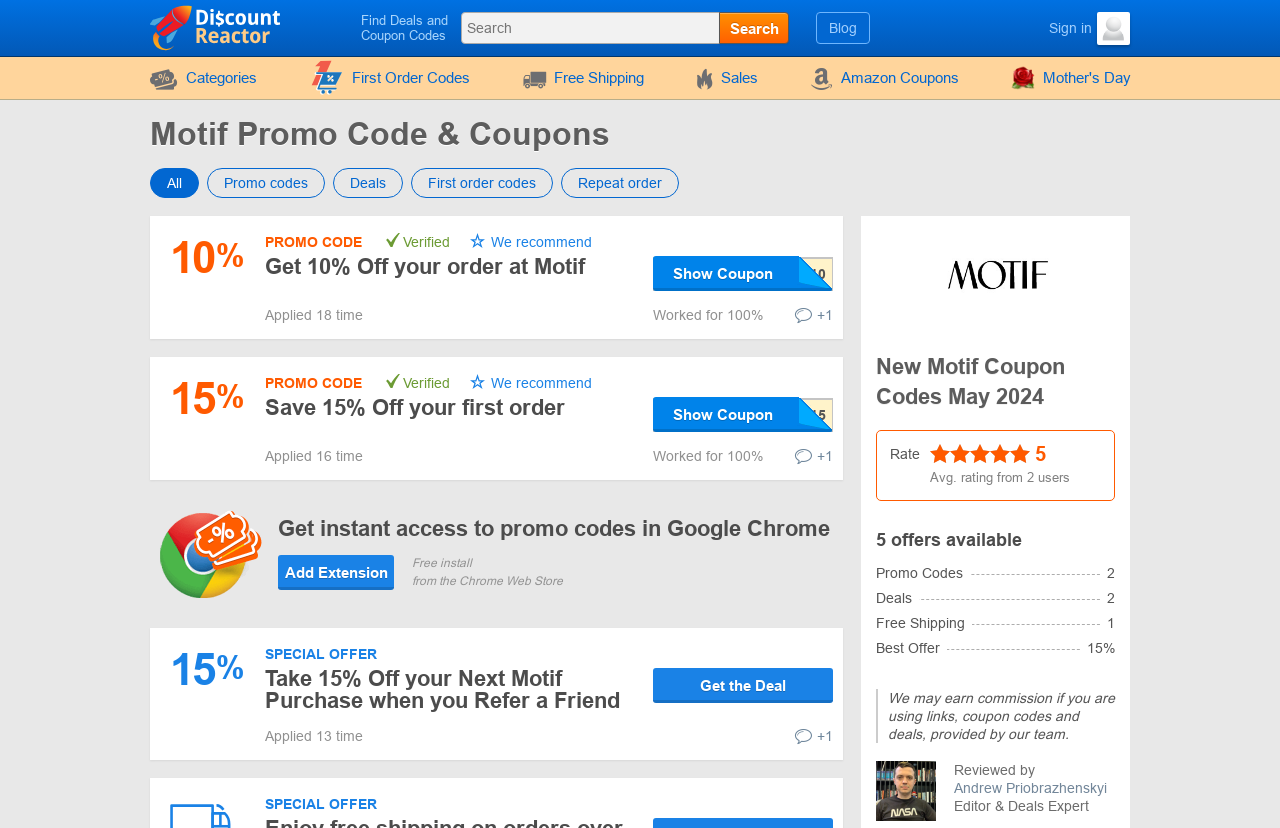Please determine the headline of the webpage and provide its content.

Motif Promo Code & Coupons